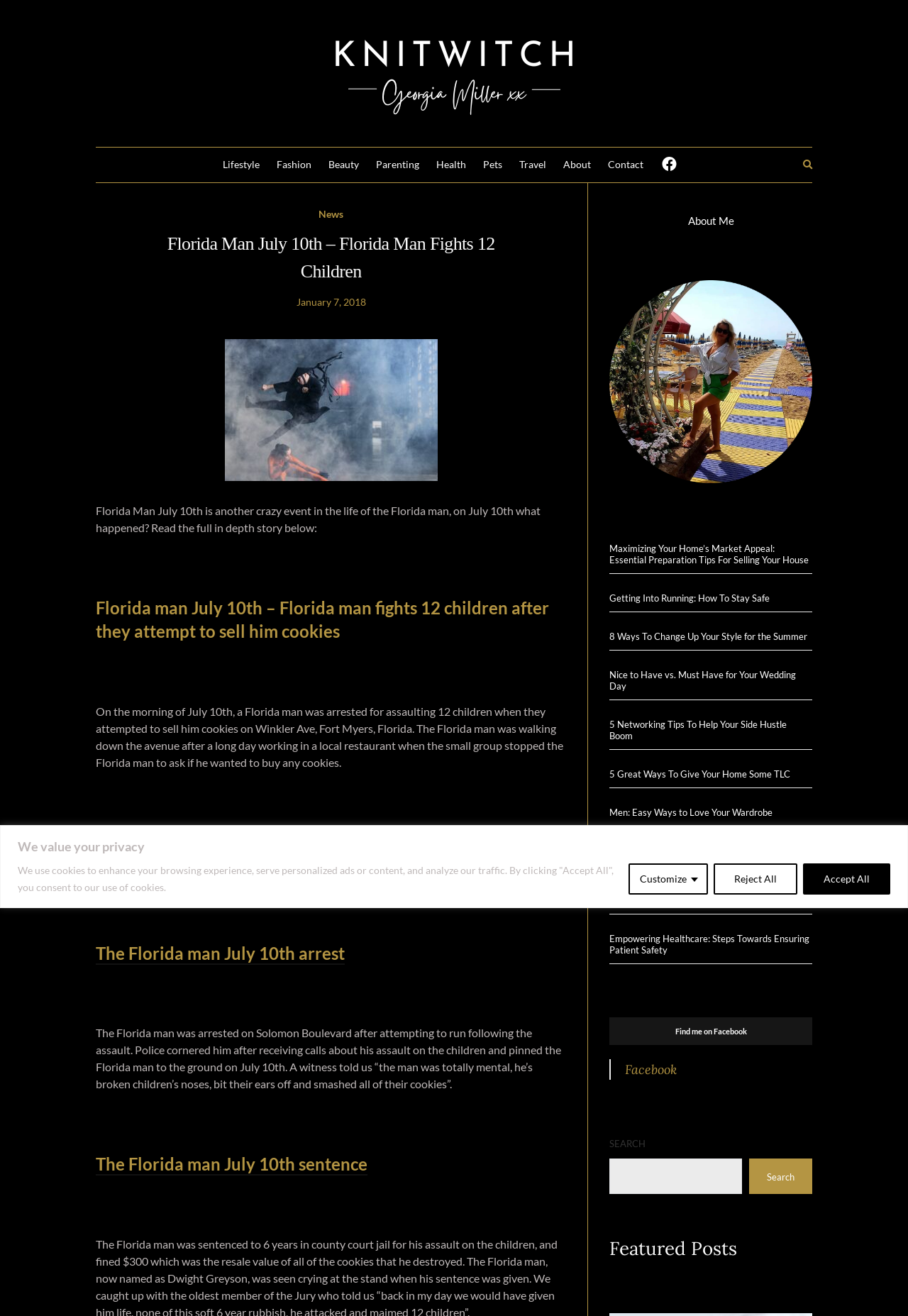Please identify the bounding box coordinates of the element that needs to be clicked to perform the following instruction: "Read the 'Florida Man July 10th is another crazy event...' article".

[0.105, 0.383, 0.595, 0.406]